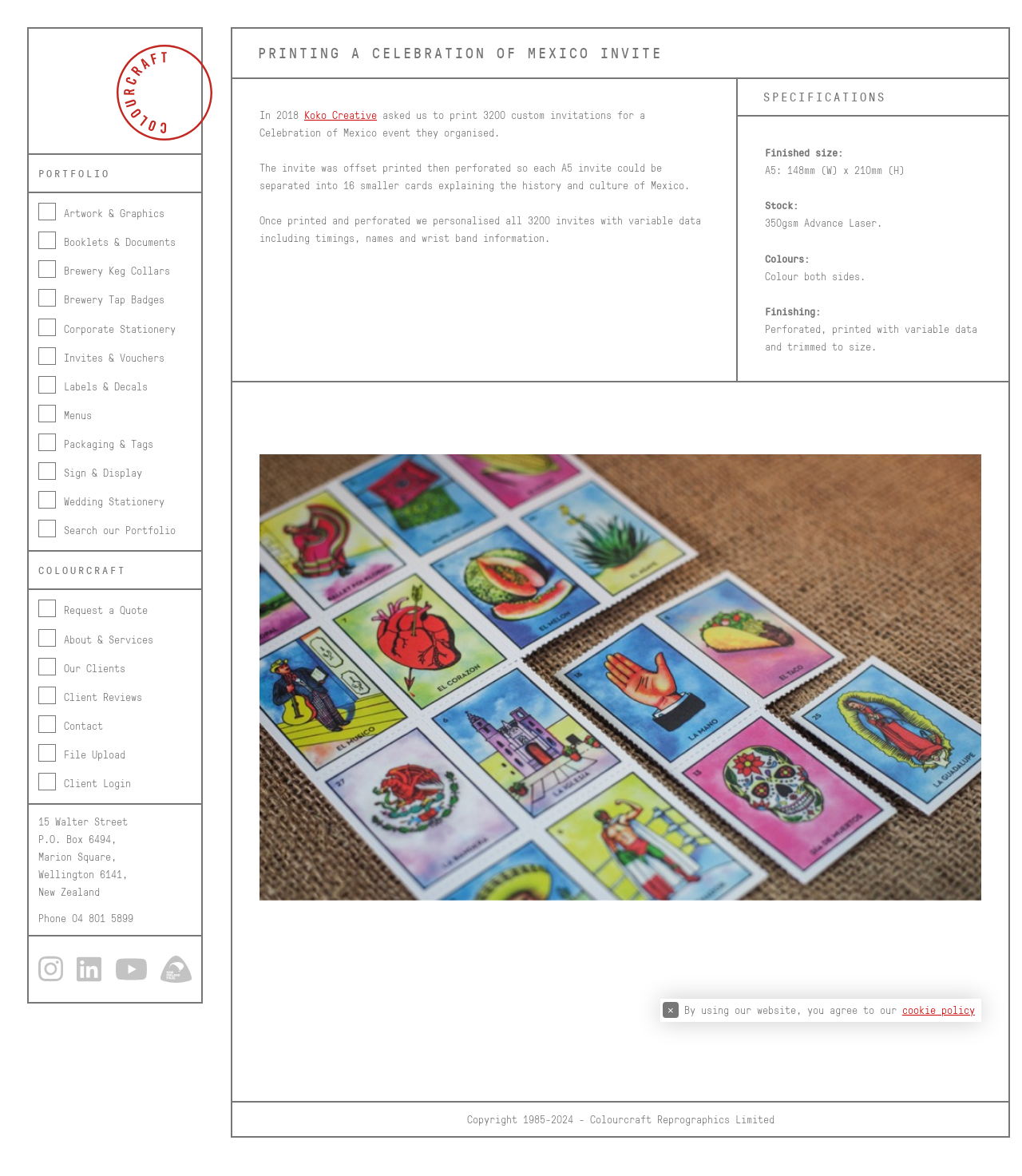Please specify the bounding box coordinates for the clickable region that will help you carry out the instruction: "View portfolio".

[0.038, 0.141, 0.108, 0.153]